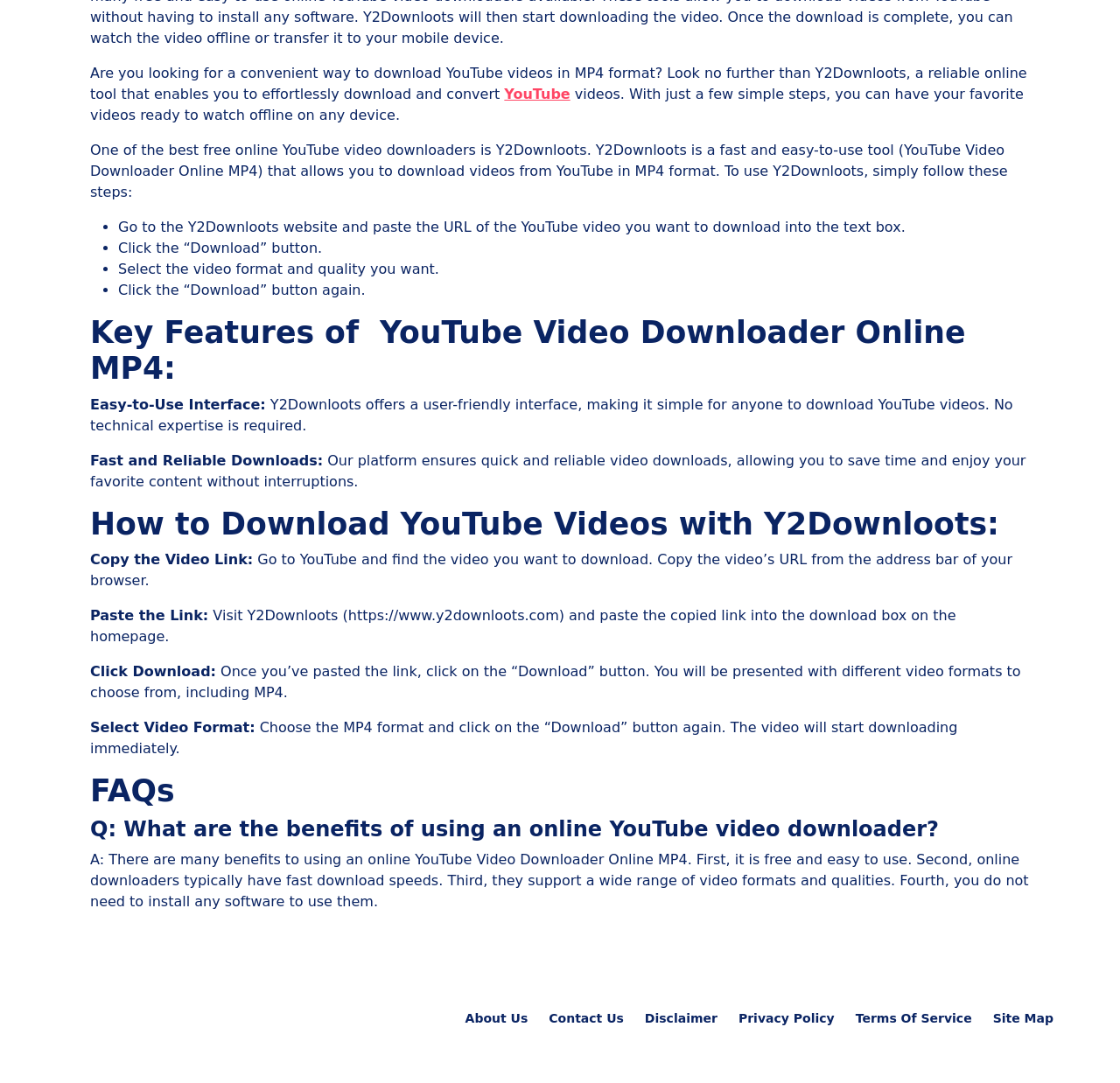Extract the bounding box coordinates for the UI element described as: "About Us".

[0.415, 0.934, 0.471, 0.946]